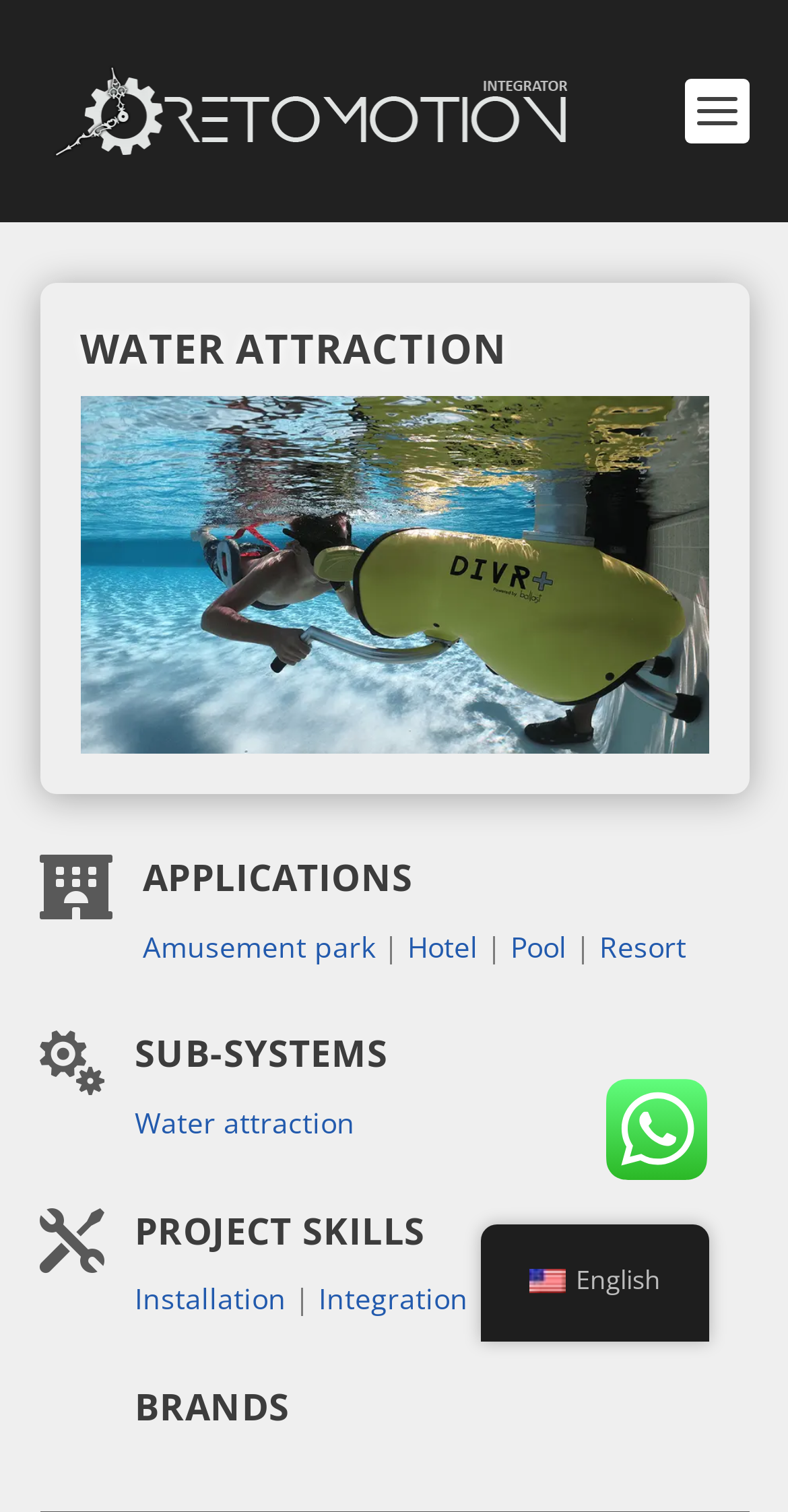What is the main category of water attractions?
Please provide a single word or phrase as your answer based on the image.

Amusement park, Hotel, Pool, Resort